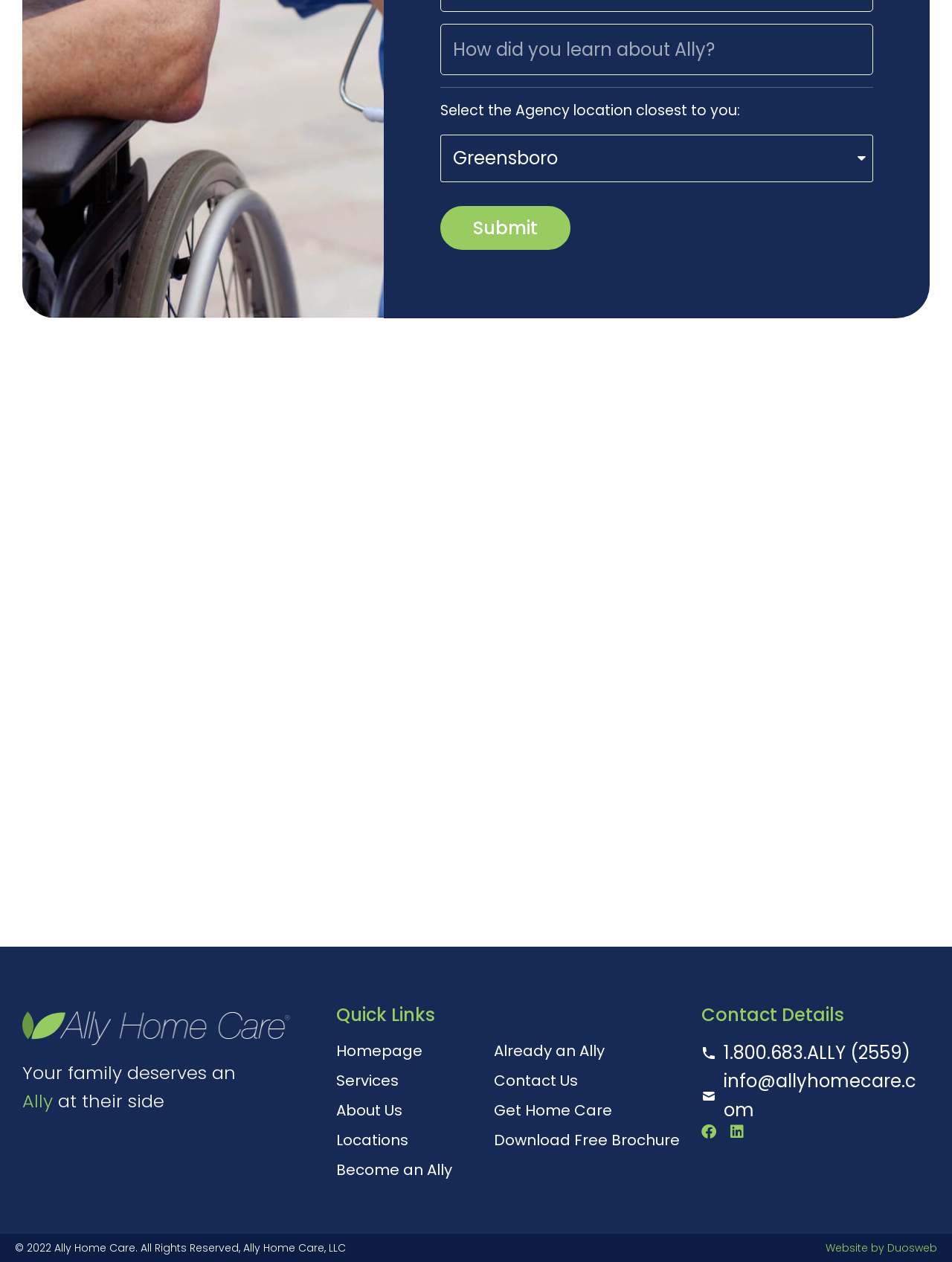What is the copyright year mentioned at the bottom of the page?
Please provide a comprehensive answer based on the details in the screenshot.

The copyright information at the bottom of the page mentions '© 2022 Ally Home Care. All Rights Reserved, Ally Home Care, LLC', indicating that the copyright year is 2022.